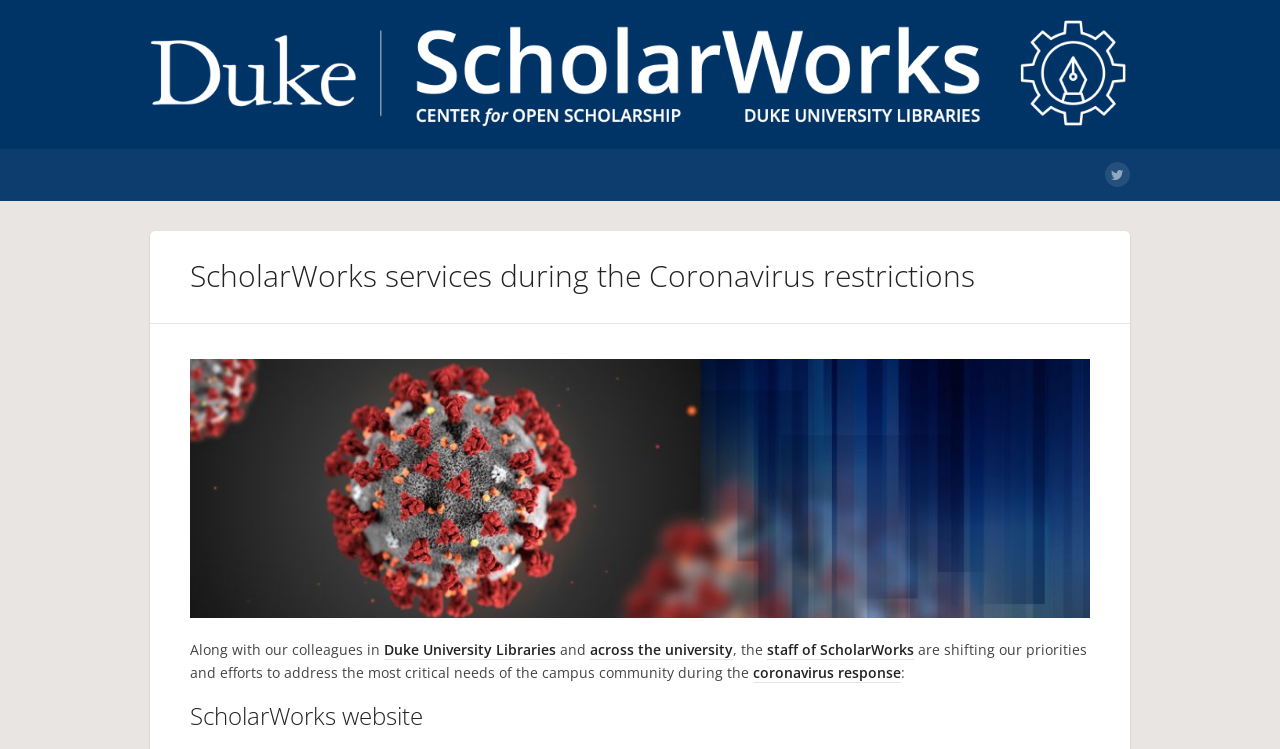Identify the bounding box coordinates of the section that should be clicked to achieve the task described: "Click on Duke ScholarWorks".

[0.117, 0.069, 0.883, 0.117]